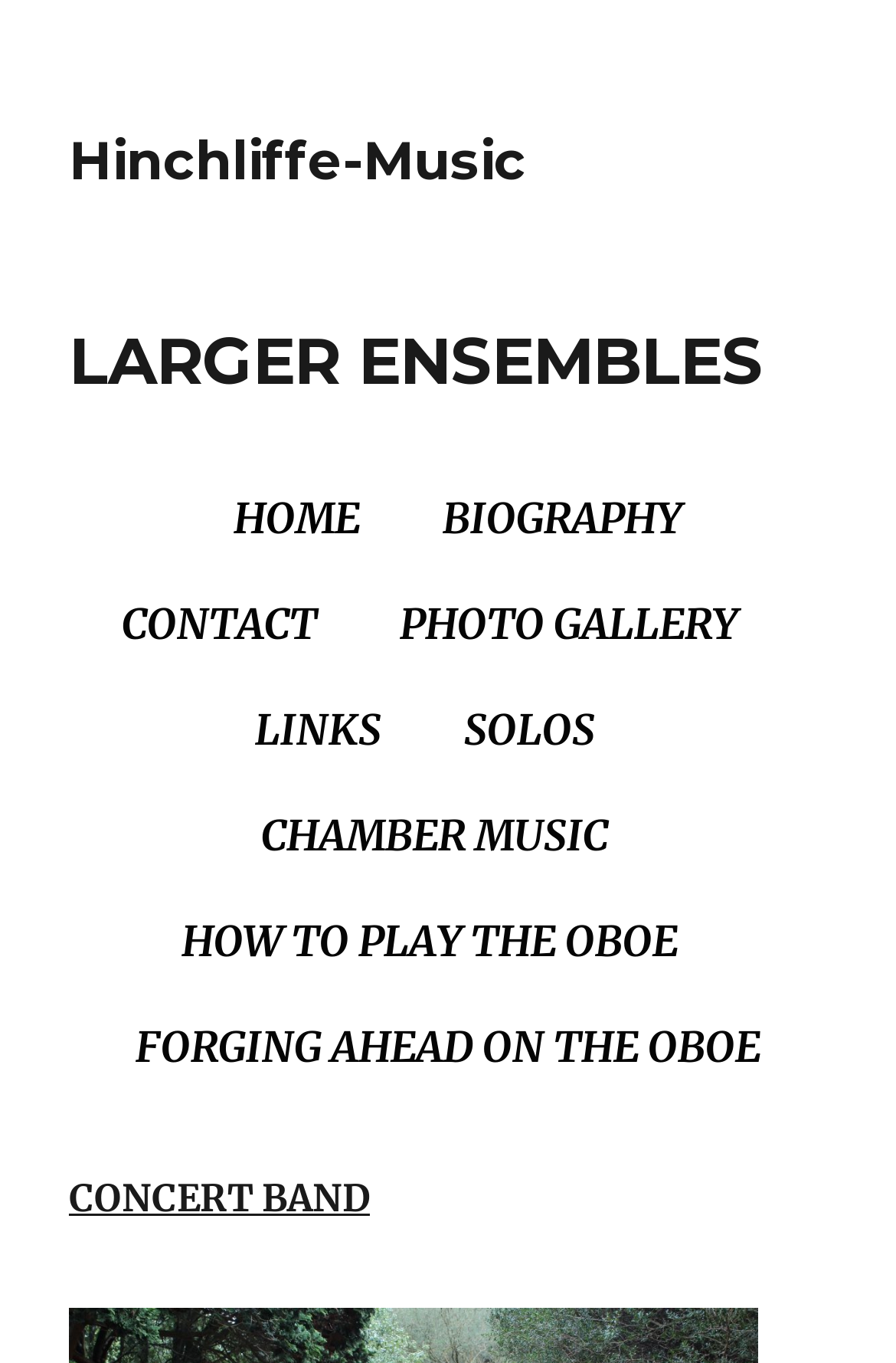Respond to the following query with just one word or a short phrase: 
What are the main sections of the website?

HOME, BIOGRAPHY, CONTACT, etc.